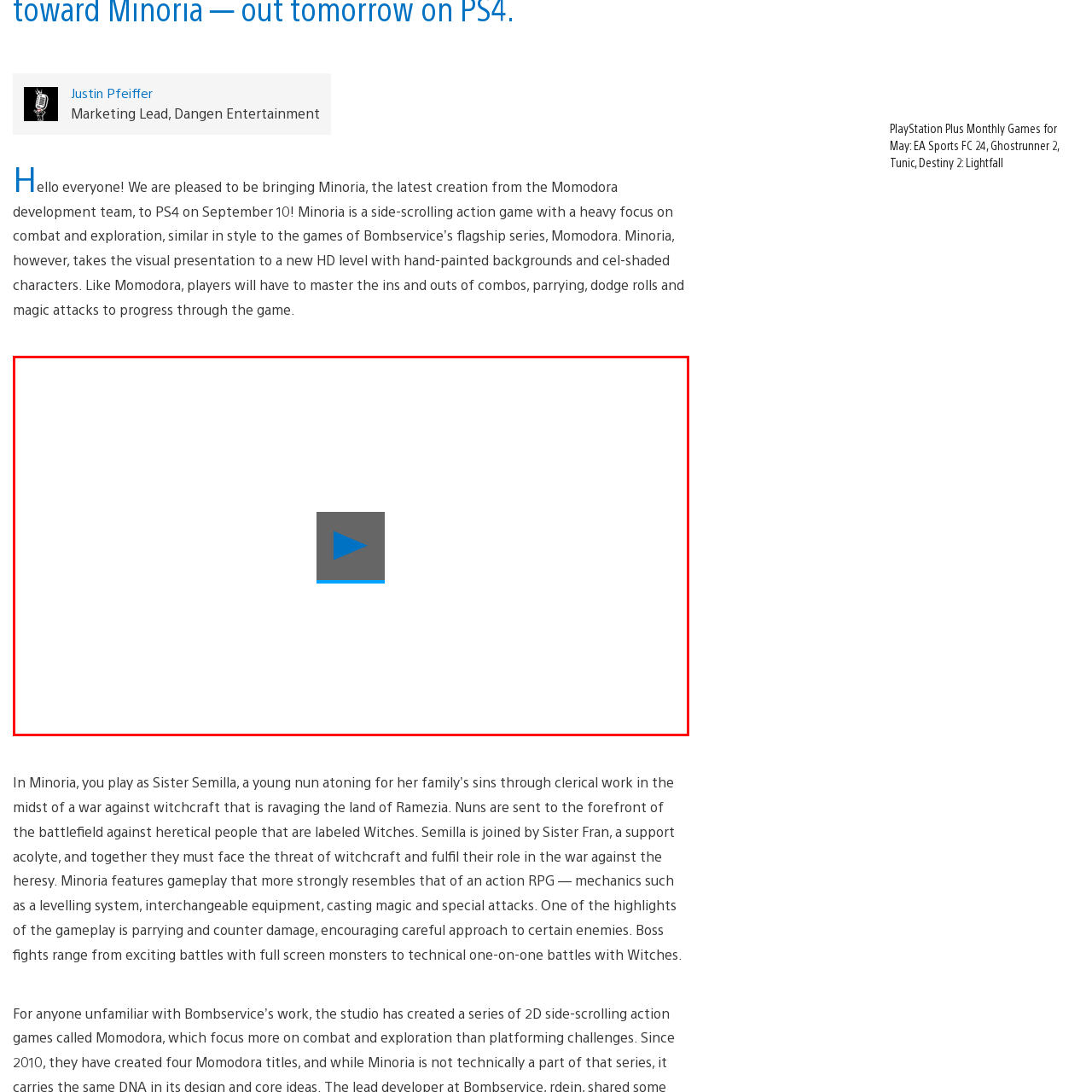Look closely at the image highlighted by the red bounding box and supply a detailed explanation in response to the following question: What is the occupation of the main character in the game?

According to the caption, the main character, Sister Semilla, is a young nun navigating a war against witchcraft in the land of Ramezia, which implies that her occupation is a nun.